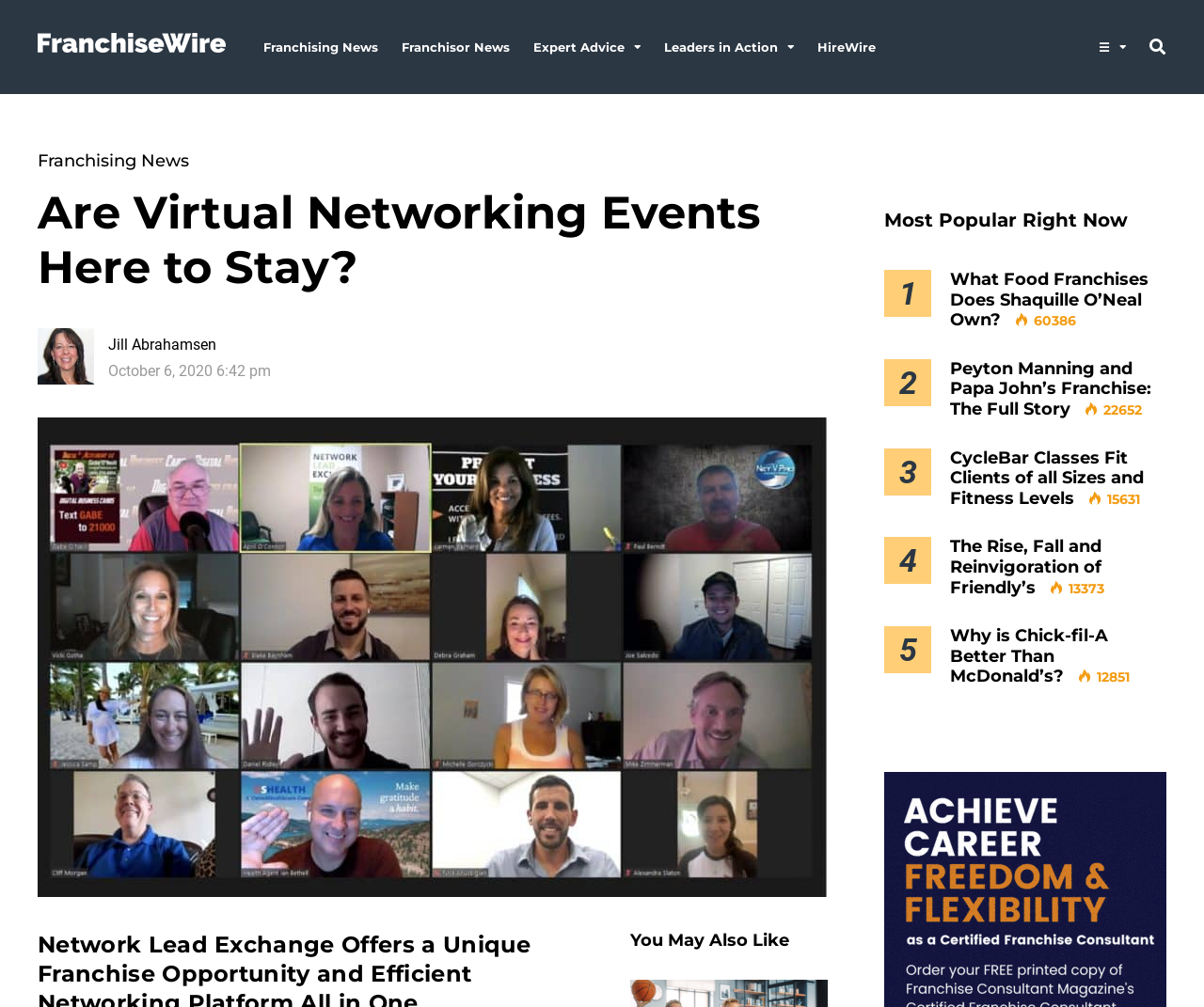Describe every aspect of the webpage in a detailed manner.

The webpage appears to be a news or blog website focused on franchising and business connections. At the top, there are several links to different categories, including "Franchising News", "Franchisor News", "Expert Advice", "Leaders in Action", and "HireWire". 

Below these links, there is a button with a search icon and a toggle button with a hamburger menu icon. 

The main content of the webpage is an article titled "Are Virtual Networking Events Here to Stay?" with a related image. The article is written by Jill Abrahamsen and was published on October 6, 2020. 

To the right of the article, there is a section with a heading "You May Also Like" and below it, there are several article headings with links, including "What Food Franchises Does Shaquille O’Neal Own?", "Peyton Manning and Papa John’s Franchise: The Full Story", "CycleBar Classes Fit Clients of all Sizes and Fitness Levels", "The Rise, Fall and Reinvigoration of Friendly’s", and "Why is Chick-fil-A Better Than McDonald’s?". Each of these article headings has a link and a view count displayed next to it. 

At the bottom of the webpage, there are two sections with headings "Most Popular Right Now" and "Franchise industry, franchisors, franchisees" with a related image.